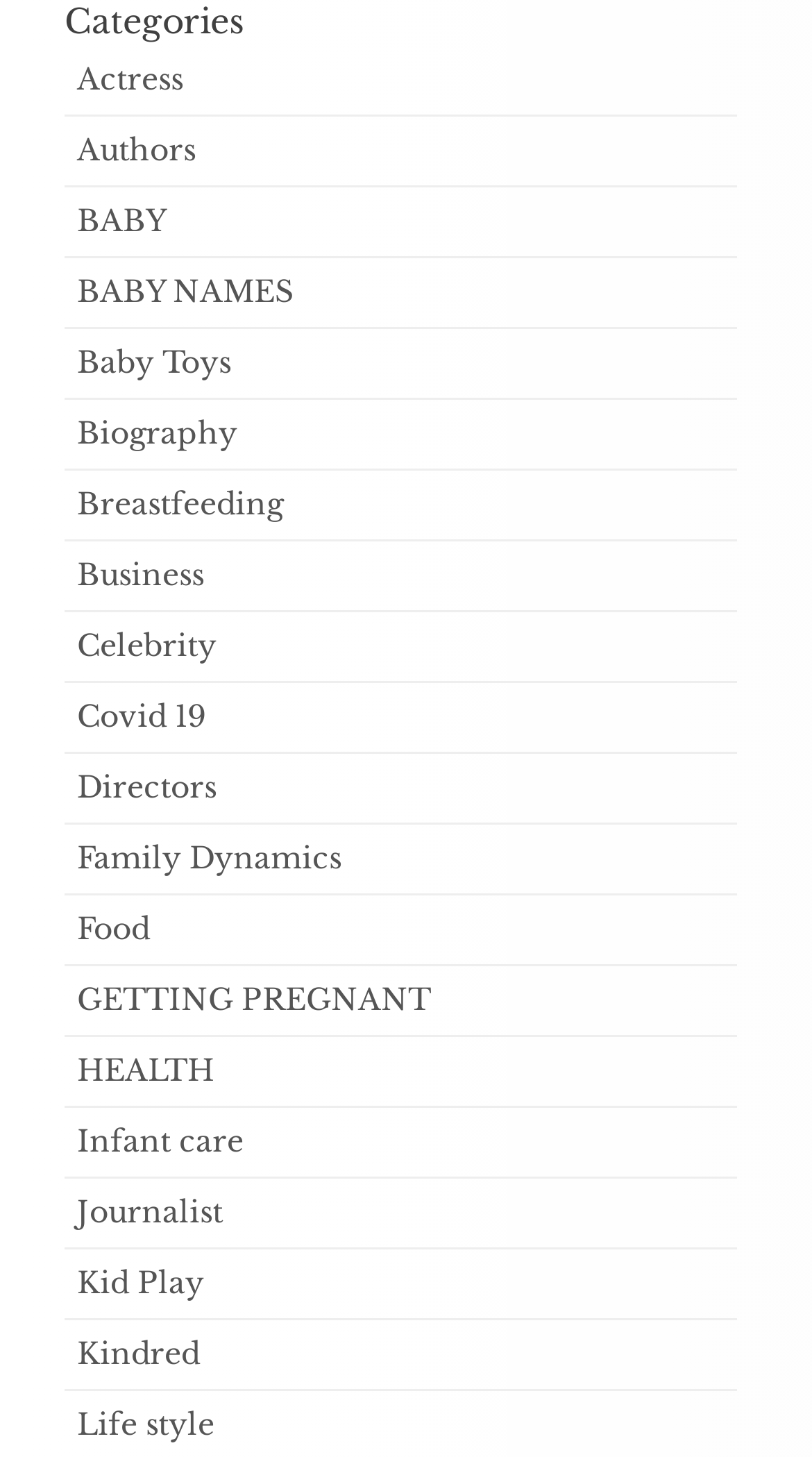Extract the bounding box coordinates for the UI element described as: "Kindred".

[0.095, 0.916, 0.246, 0.942]